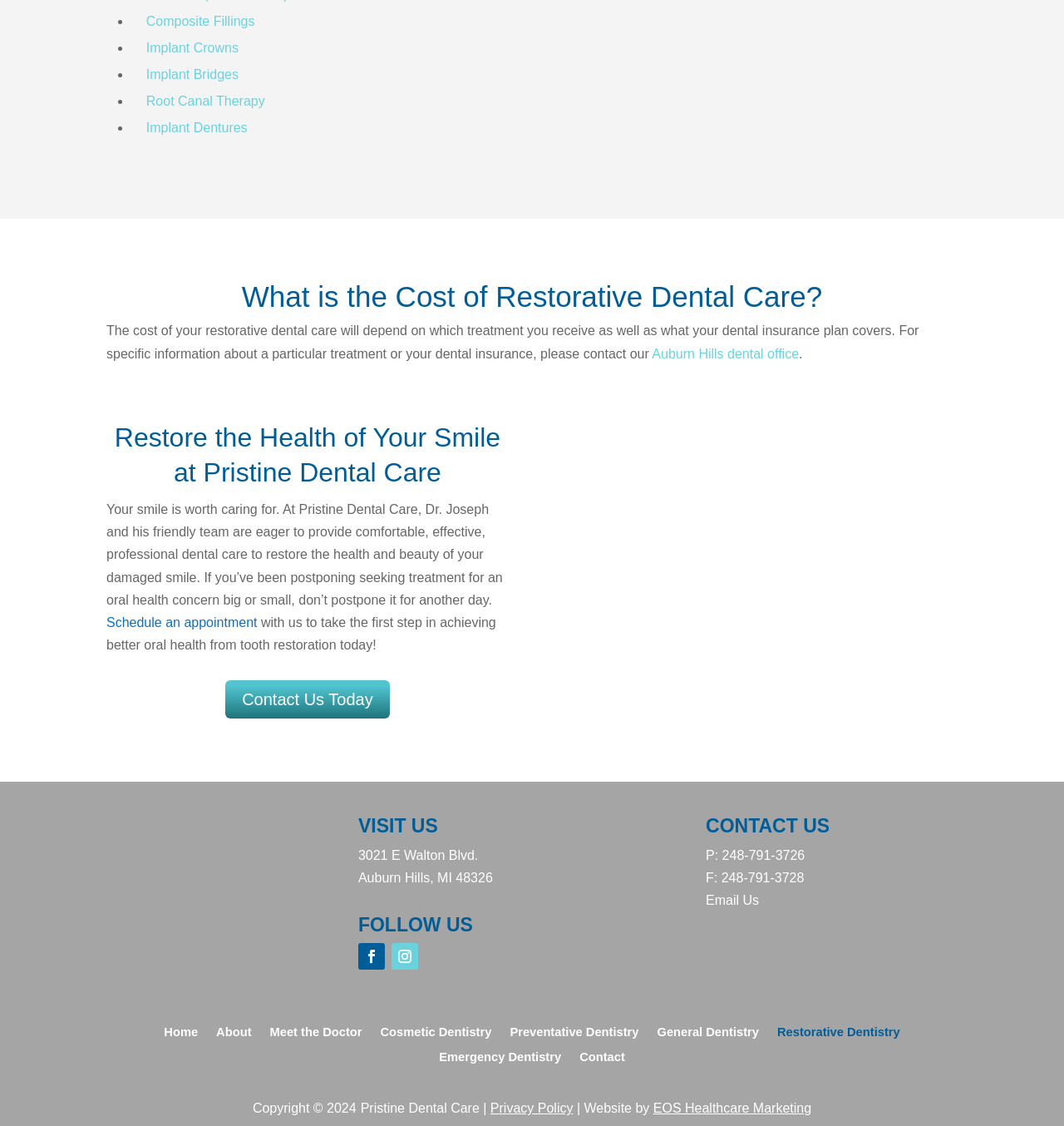What is the address of the dental office?
Use the image to answer the question with a single word or phrase.

3021 E Walton Blvd., Auburn Hills, MI 48326